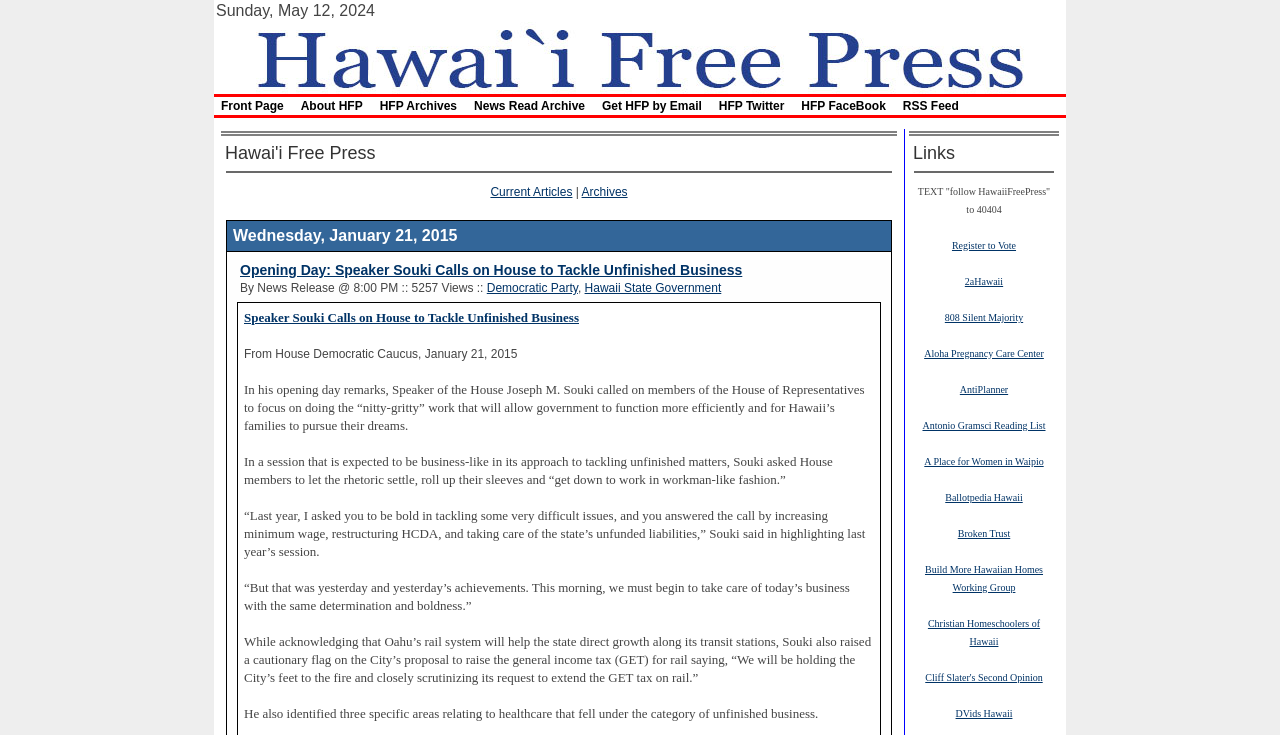Give a one-word or one-phrase response to the question: 
How many links are there in the 'Links' section?

15